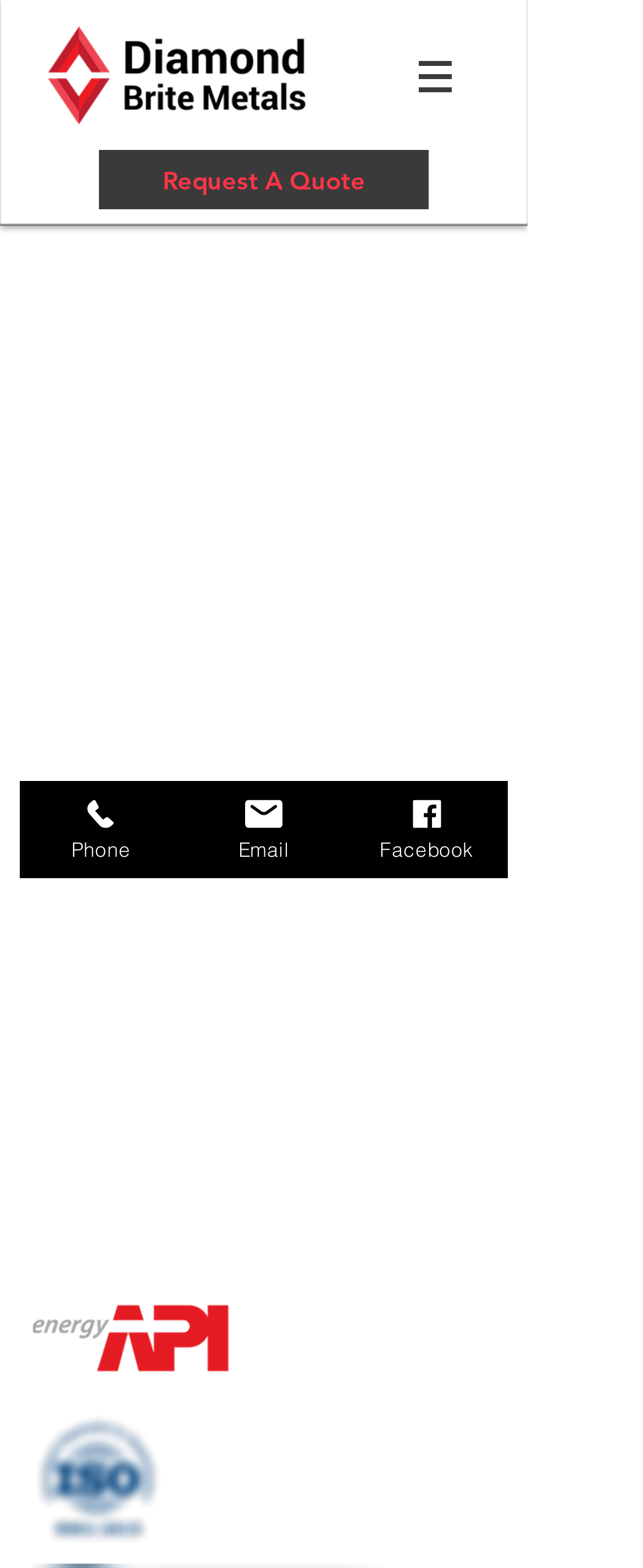Examine the screenshot and answer the question in as much detail as possible: How many contact methods are provided?

There are three contact methods provided: phone, email, and a quote request link, which are located at the top right corner of the webpage.